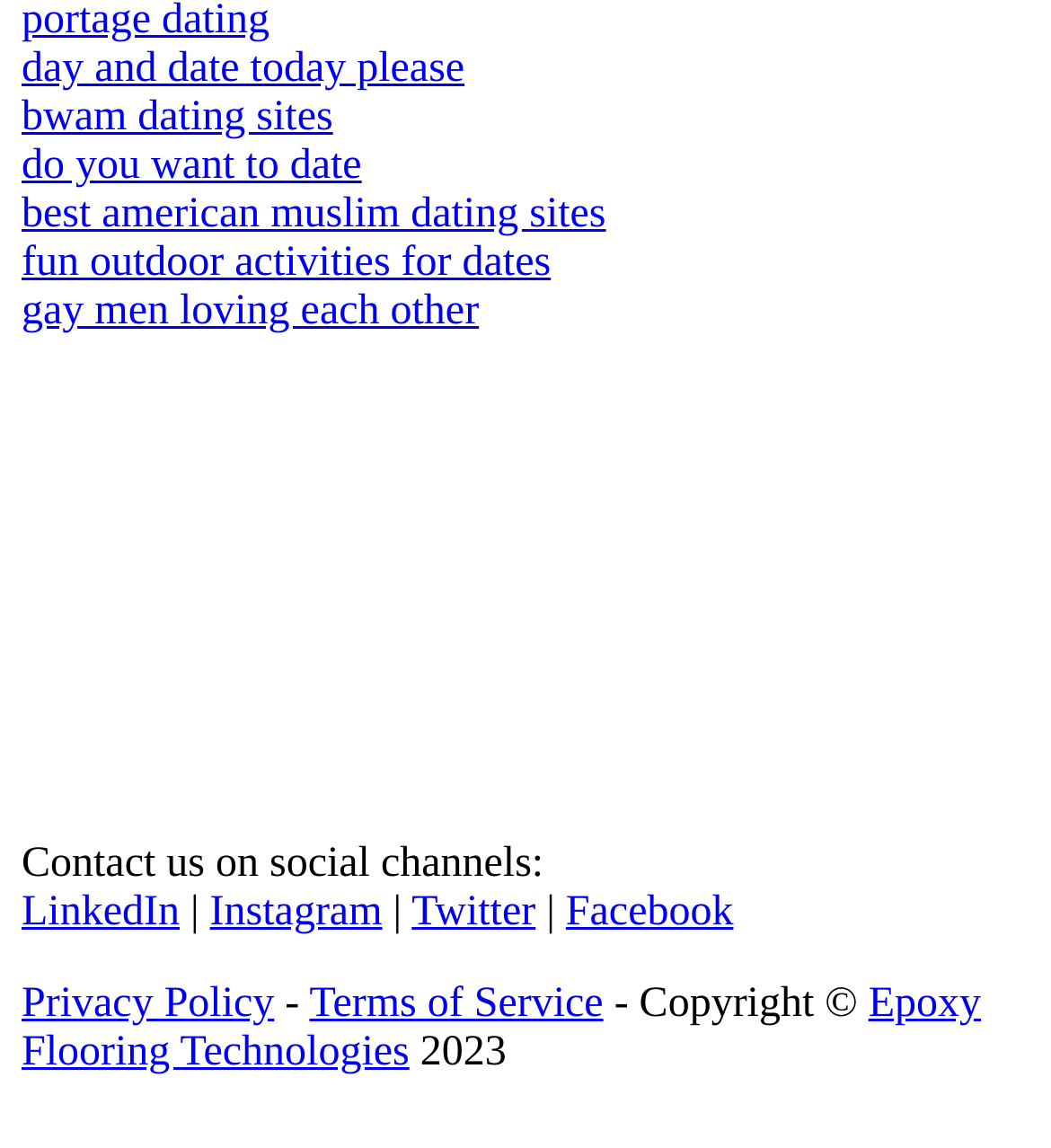Based on the element description: "Privacy Policy", identify the UI element and provide its bounding box coordinates. Use four float numbers between 0 and 1, [left, top, right, bottom].

[0.021, 0.855, 0.261, 0.894]